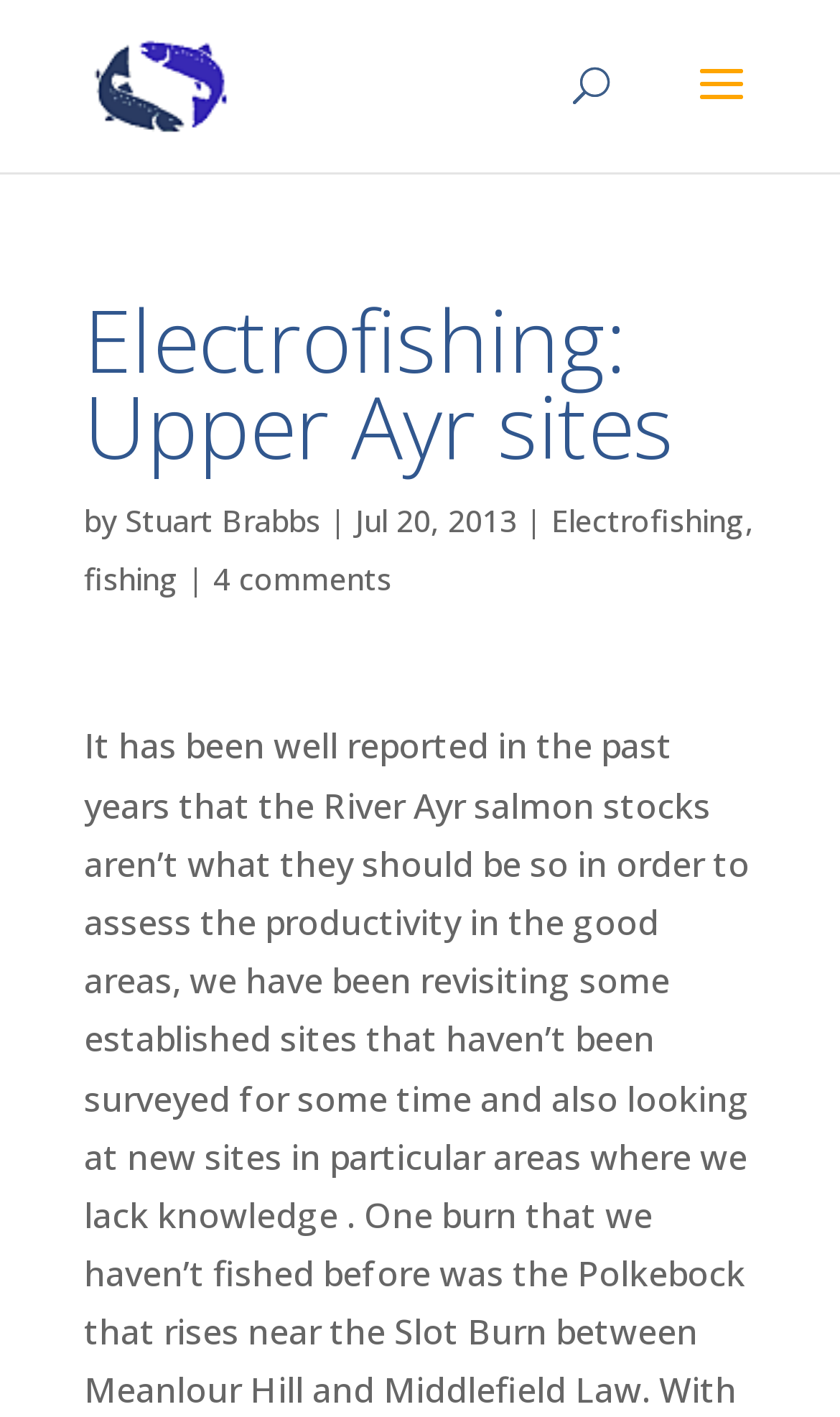Describe the entire webpage, focusing on both content and design.

The webpage is about Electrofishing in Upper Ayr sites, as indicated by the title "Electrofishing: Upper Ayr sites". At the top left corner, there is a link to "Ayrshire Rivers Trust" accompanied by an image with the same name. 

Below the title, there is a search bar spanning across the top of the page. 

The main content starts with a heading "Electrofishing: Upper Ayr sites" located at the top center of the page. Below the heading, there is a line of text that includes the author's name "Stuart Brabbs", a date "Jul 20, 2013", and a link to "Electrofishing". The author's name is positioned to the right of the word "by", and the date is to the right of the author's name. 

On the same line, there are two links, "Electrofishing" and "fishing", separated by a vertical bar. The link "fishing" is positioned to the left of the vertical bar, and "Electrofishing" is to the right. 

To the right of the link "Electrofishing", there is another link "4 comments", indicating the number of comments on the webpage.